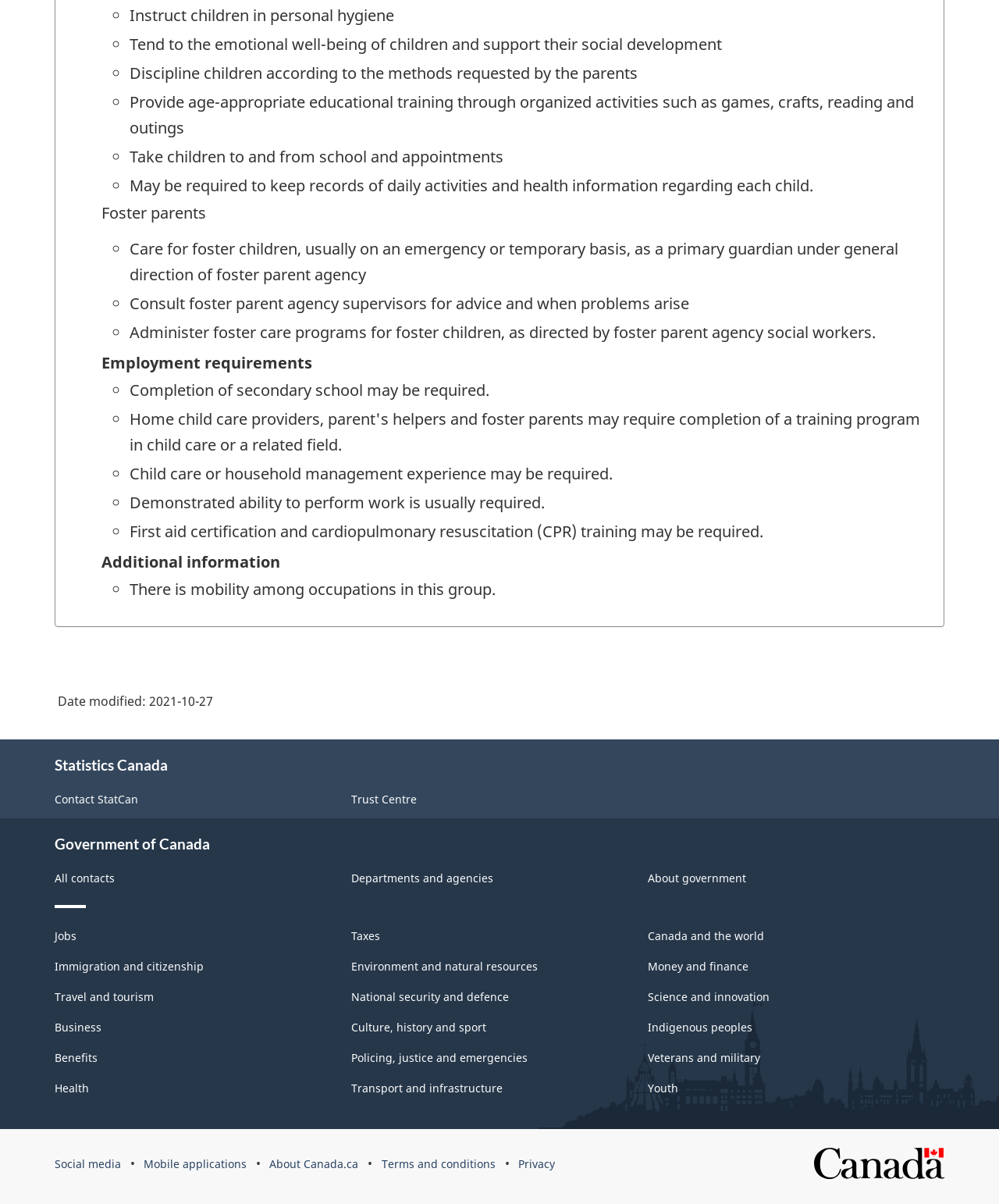What is the occupation described on this webpage?
Provide a one-word or short-phrase answer based on the image.

Foster parents